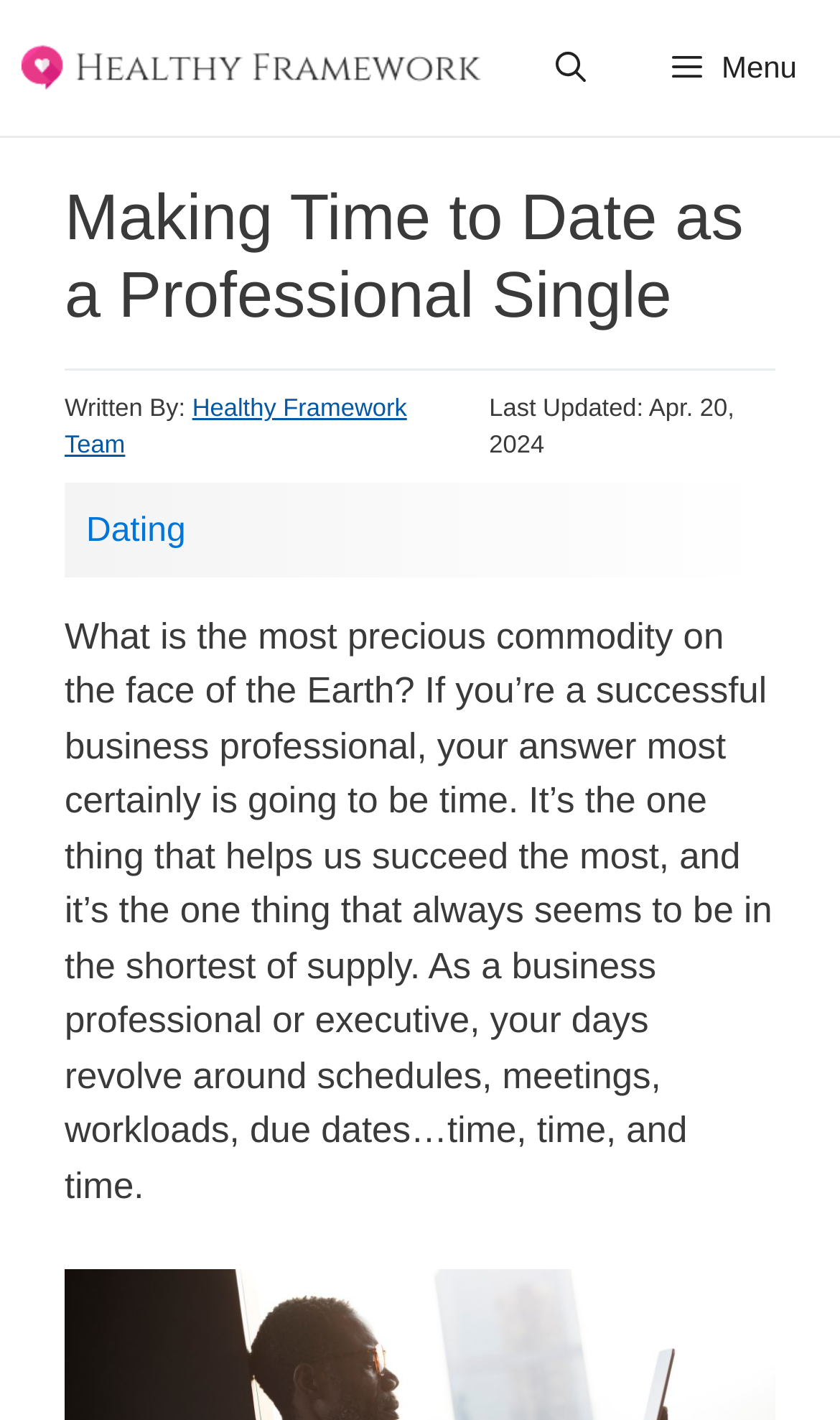Can you find and provide the title of the webpage?

Making Time to Date as a Professional Single